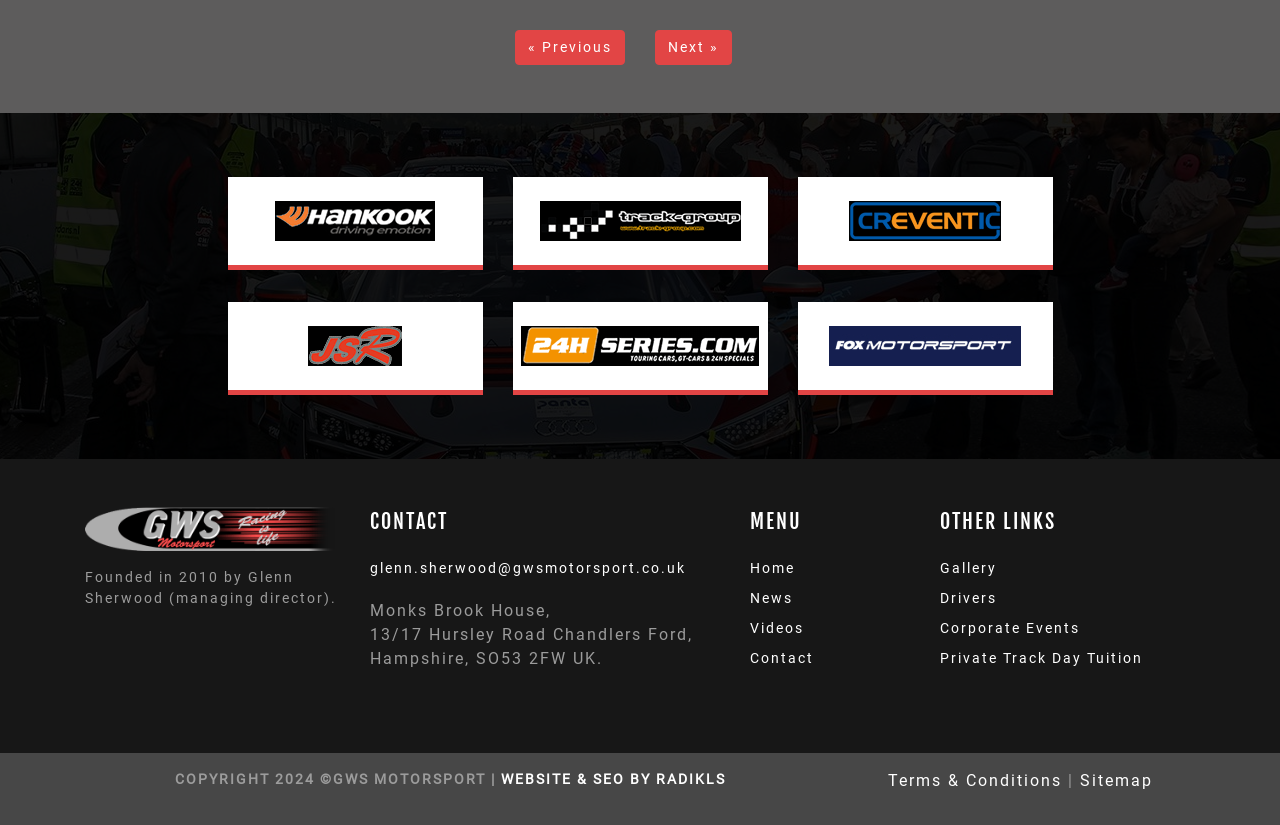Please provide a detailed answer to the question below by examining the image:
What is the address of GWS Motorsport?

The address can be found in the StaticText elements at coordinates [0.289, 0.728, 0.43, 0.752], [0.289, 0.758, 0.541, 0.781], and [0.289, 0.787, 0.471, 0.81].